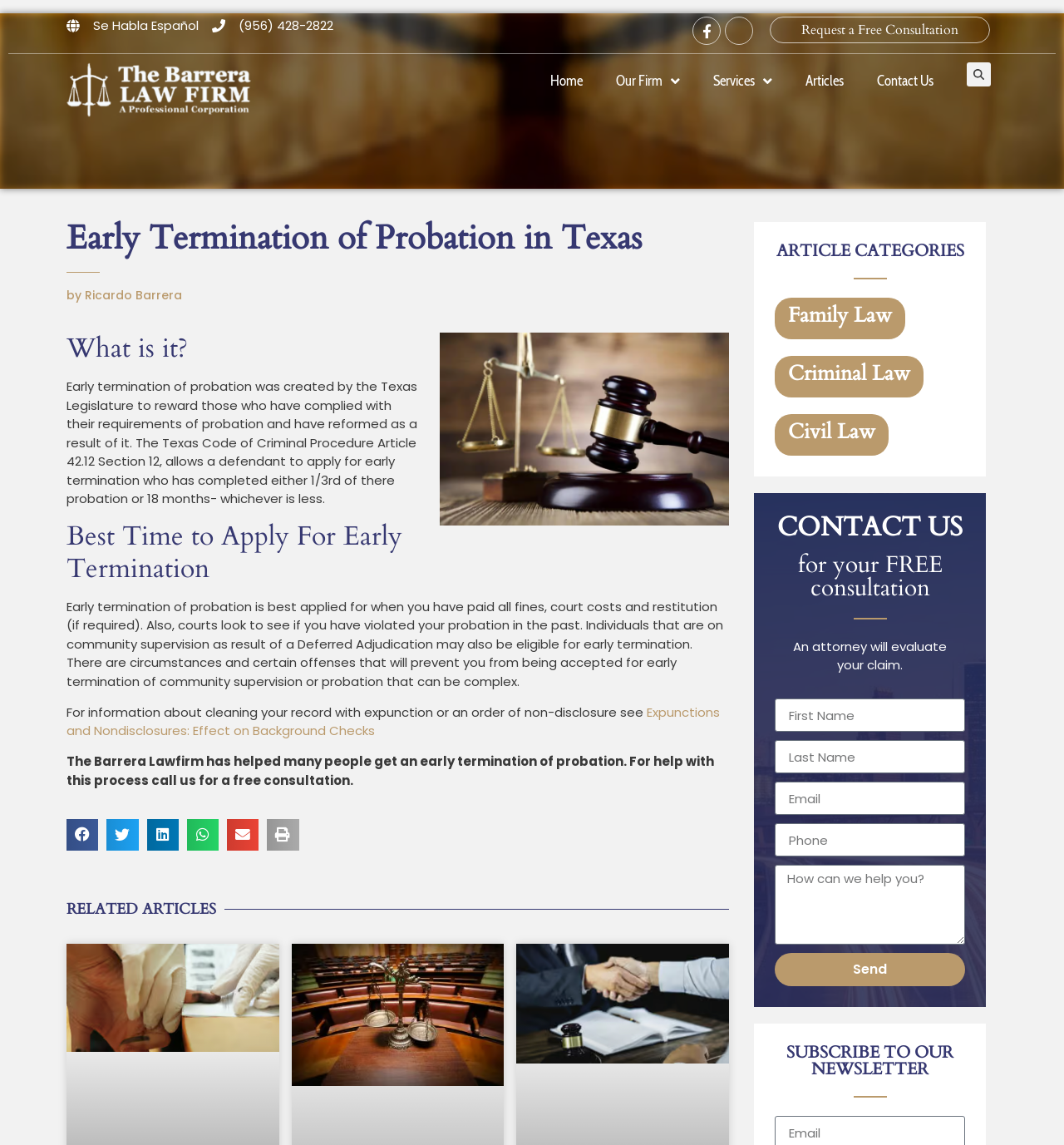What is the best time to apply for early termination of probation?
Based on the image, answer the question with as much detail as possible.

I found the answer by reading the StaticText element with the text 'Early termination of probation is best applied for when you have paid all fines, court costs and restitution (if required).' This text suggests that the best time to apply for early termination of probation is when all fines, court costs, and restitution have been paid.